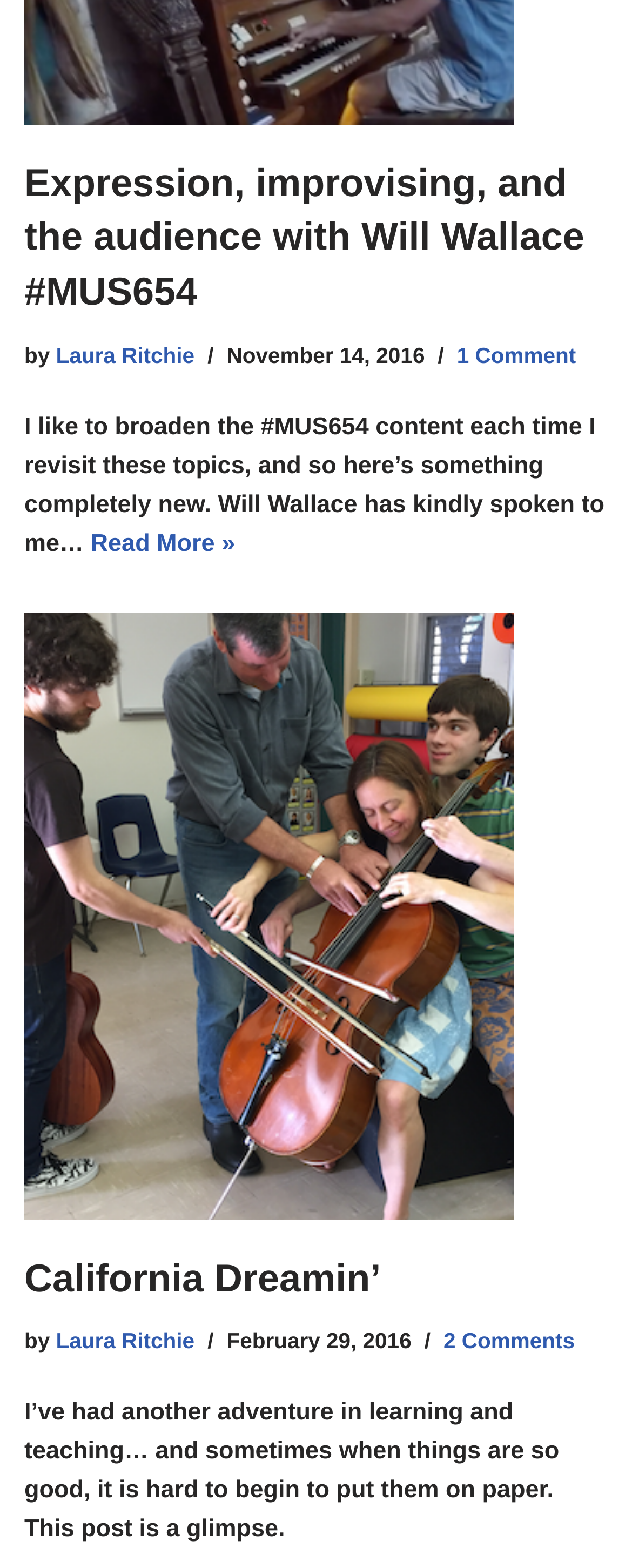Kindly respond to the following question with a single word or a brief phrase: 
How many posts are on the webpage?

2